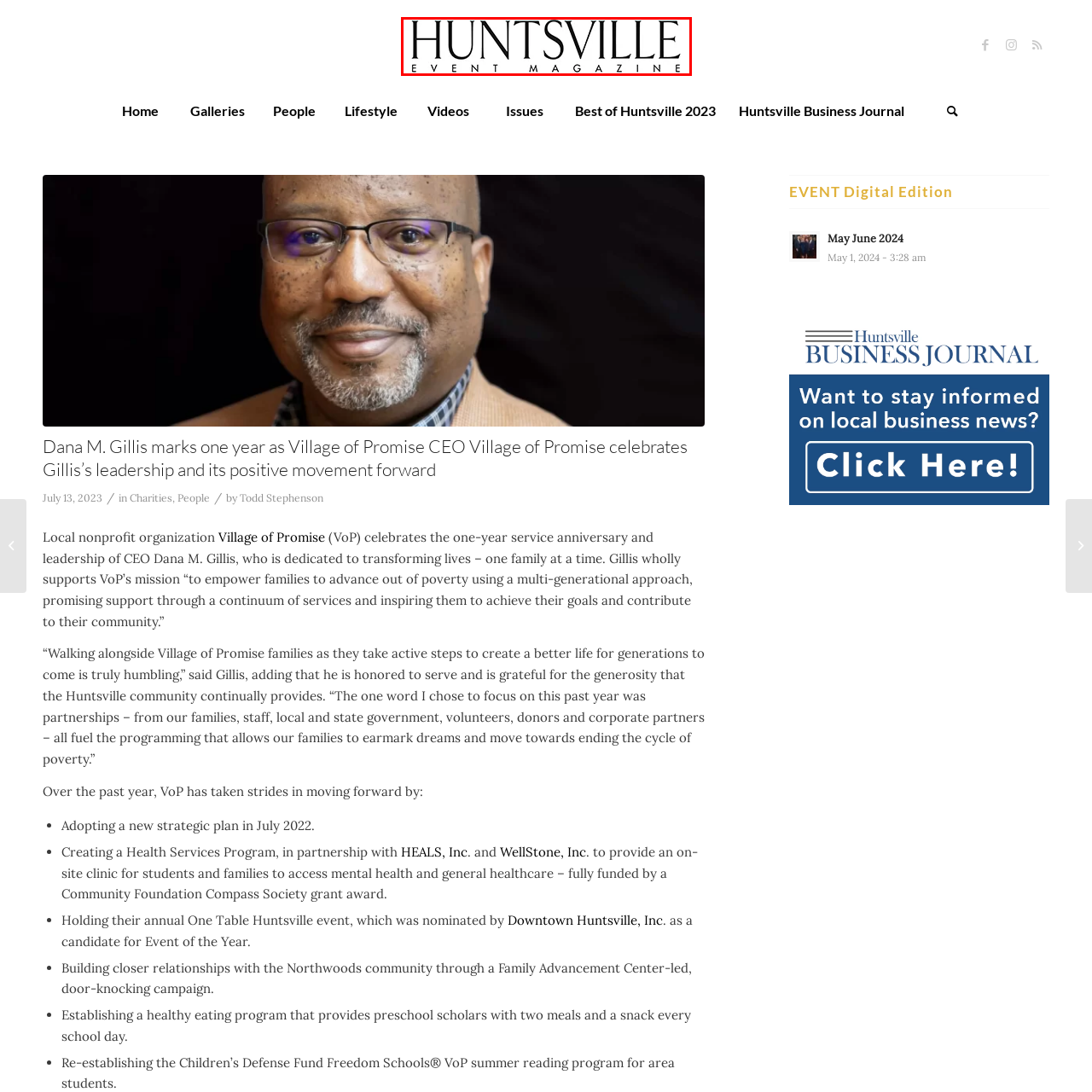Please provide a thorough description of the image inside the red frame.

The image showcases the logo of "Huntsville Event Magazine," a publication dedicated to highlighting events and news in the Huntsville area. The logo features a sleek and modern font, emphasizing the word "HUNTSVILLE" prominently, with "EVENT MAGAZINE" presented in a refined manner underneath. This branding reflects the magazine's focus on community engagement and showcasing local happenings, reinforcing its identity as a key resource for event information in Huntsville.